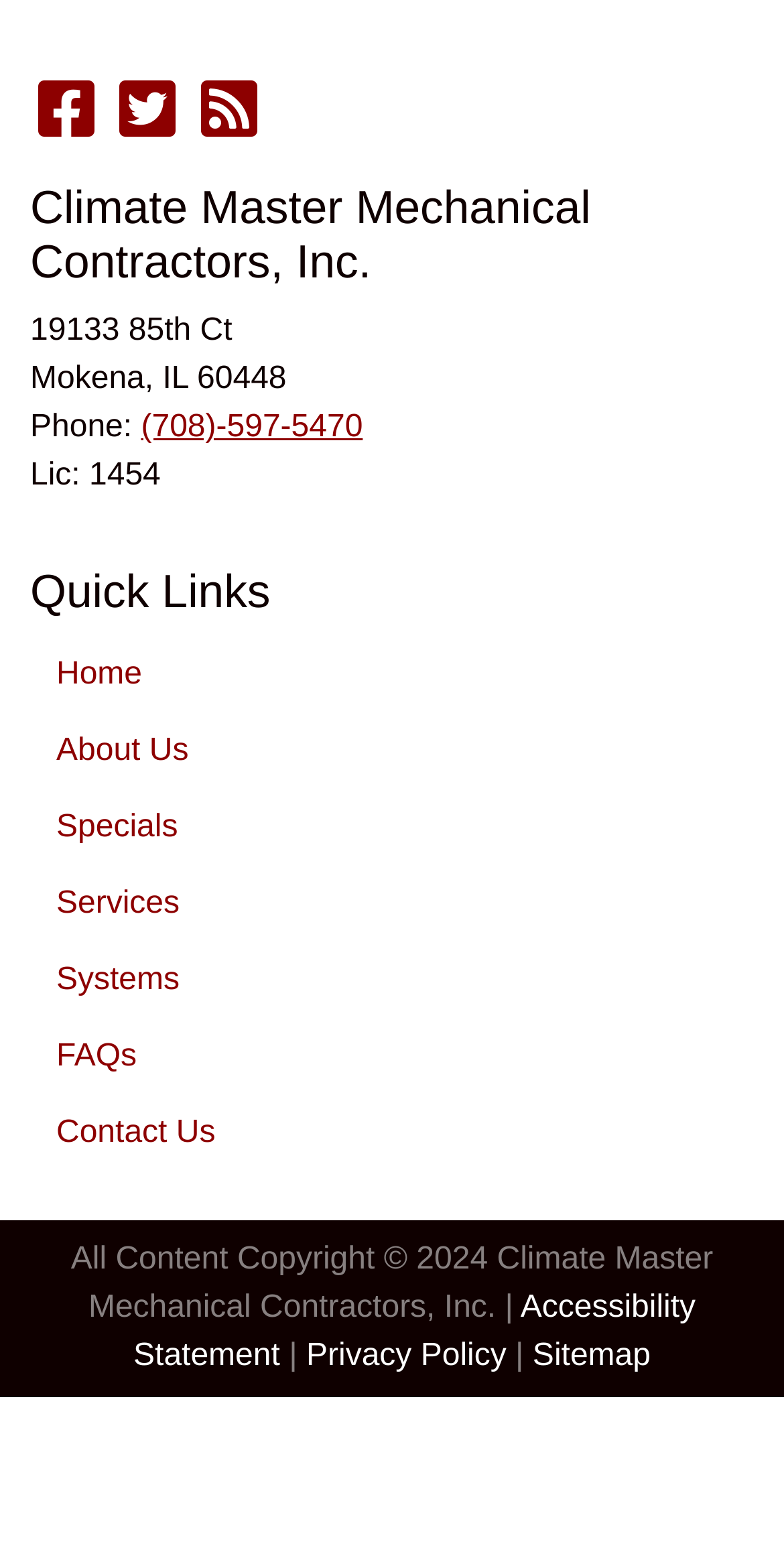Please identify the bounding box coordinates of the region to click in order to complete the given instruction: "Go to home page". The coordinates should be four float numbers between 0 and 1, i.e., [left, top, right, bottom].

[0.038, 0.409, 0.215, 0.458]